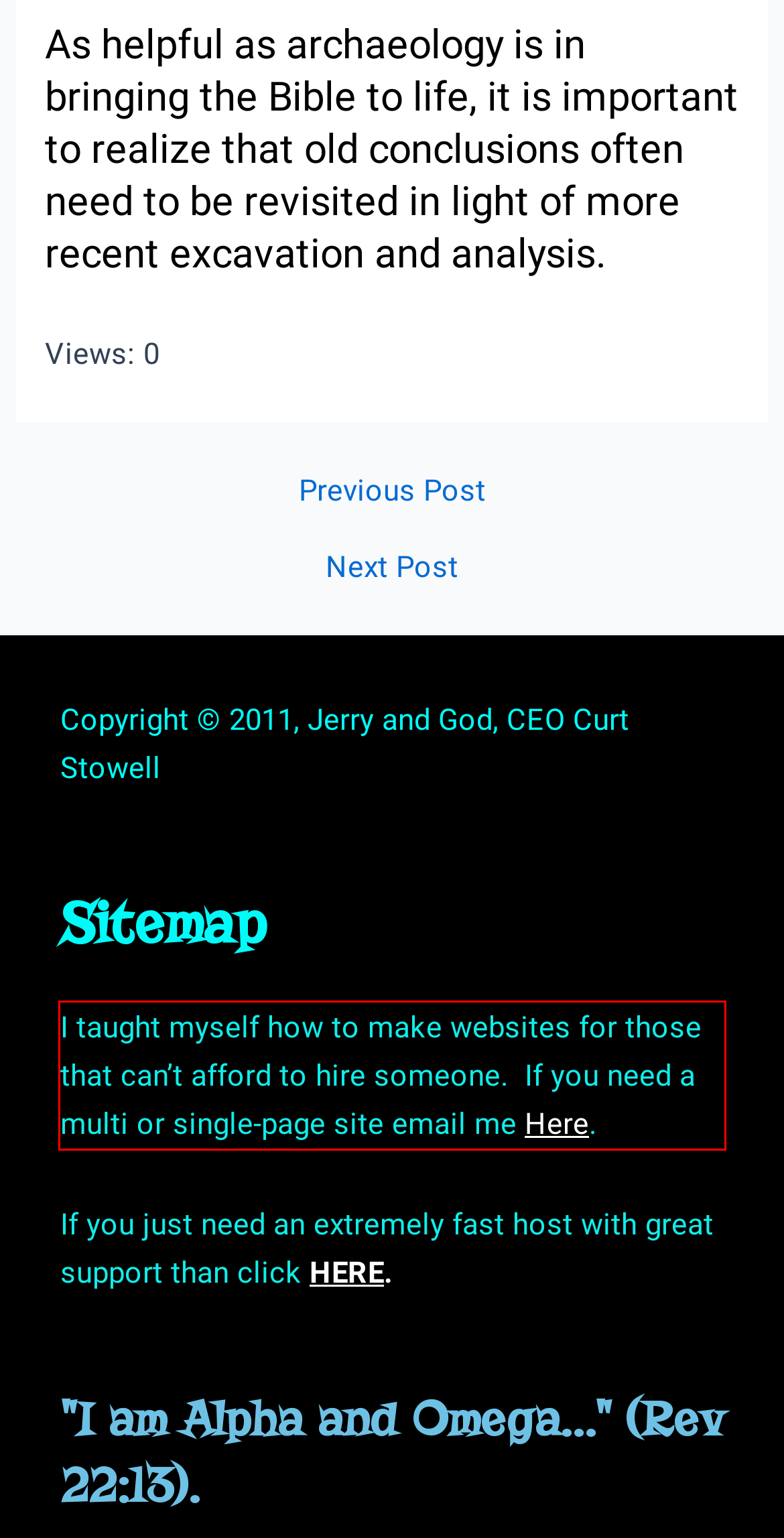Please extract the text content within the red bounding box on the webpage screenshot using OCR.

I taught myself how to make websites for those that can’t afford to hire someone. If you need a multi or single-page site email me Here.